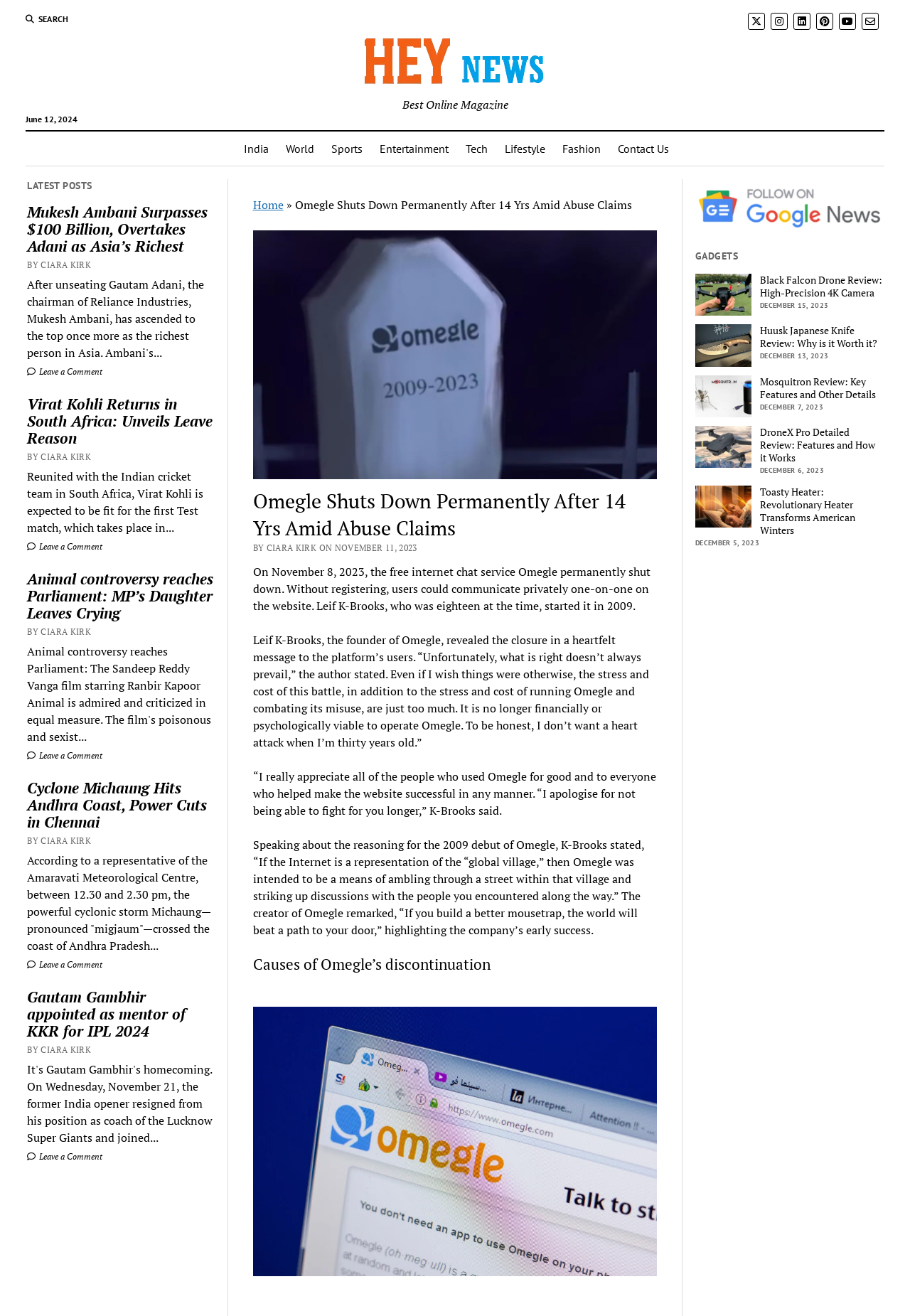Locate the bounding box coordinates of the region to be clicked to comply with the following instruction: "leave a comment". The coordinates must be four float numbers between 0 and 1, in the form [left, top, right, bottom].

[0.03, 0.278, 0.113, 0.286]